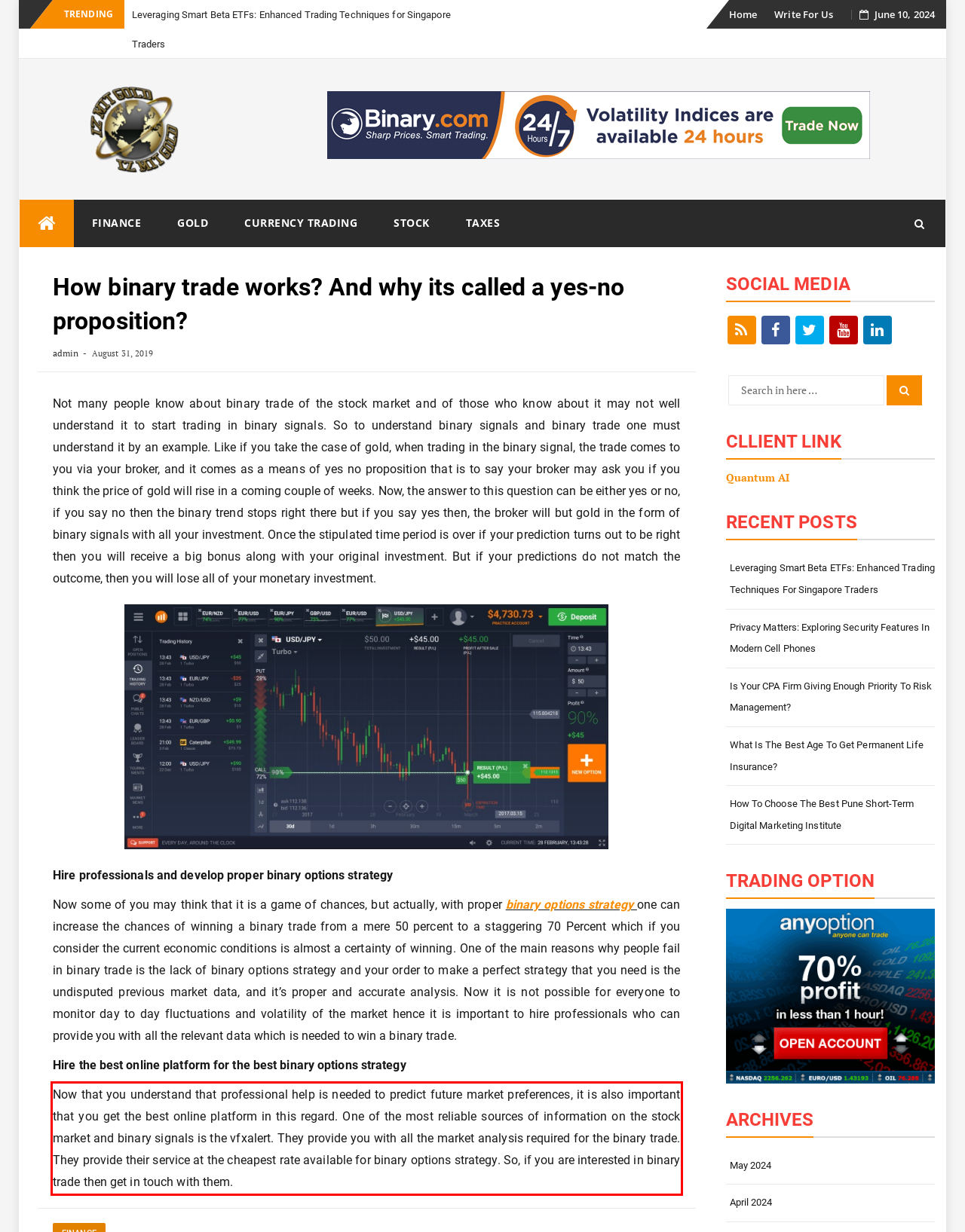Look at the provided screenshot of the webpage and perform OCR on the text within the red bounding box.

Now that you understand that professional help is needed to predict future market preferences, it is also important that you get the best online platform in this regard. One of the most reliable sources of information on the stock market and binary signals is the vfxalert. They provide you with all the market analysis required for the binary trade. They provide their service at the cheapest rate available for binary options strategy. So, if you are interested in binary trade then get in touch with them.